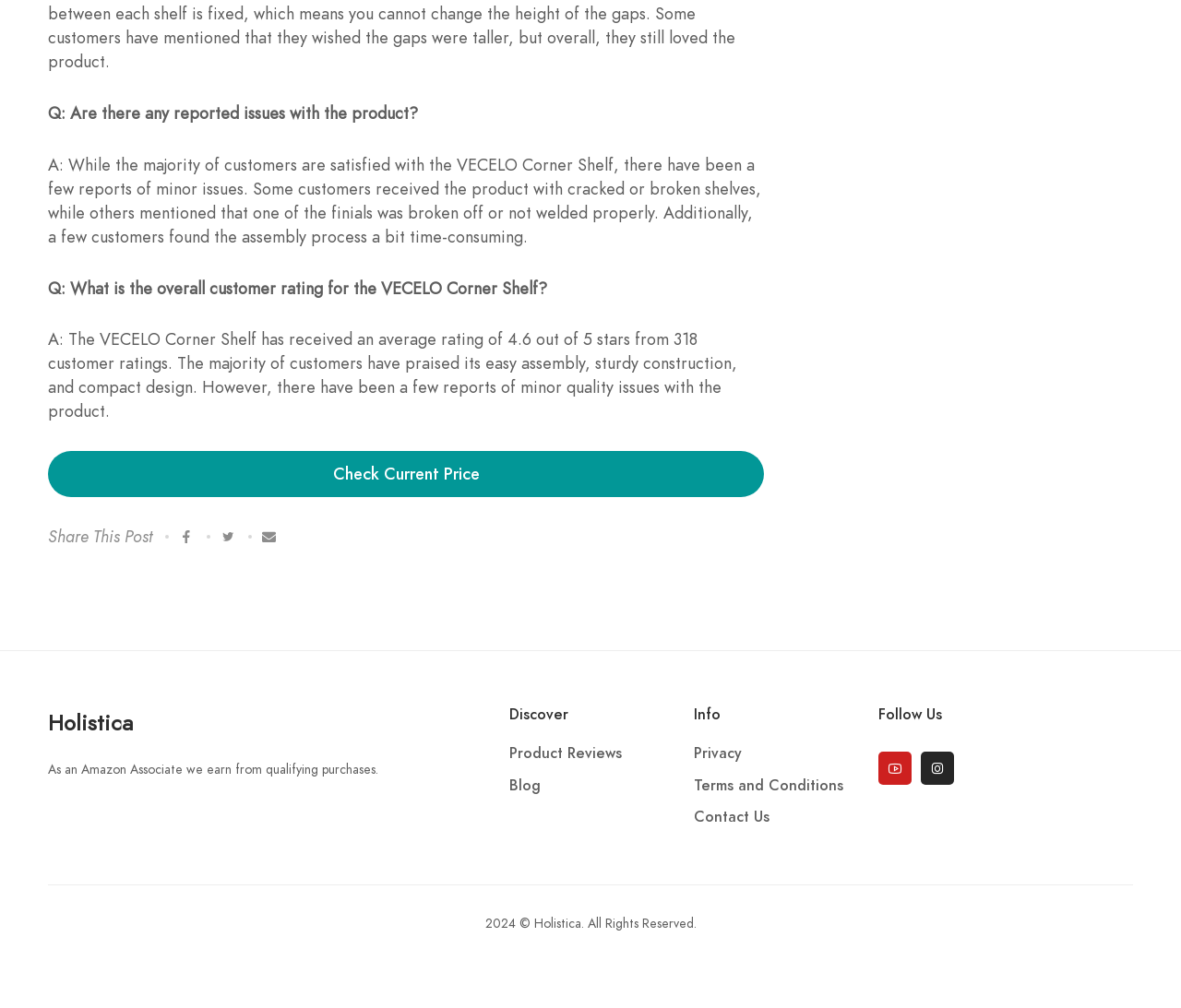Determine the bounding box coordinates for the region that must be clicked to execute the following instruction: "Check Current Price".

[0.041, 0.447, 0.647, 0.493]